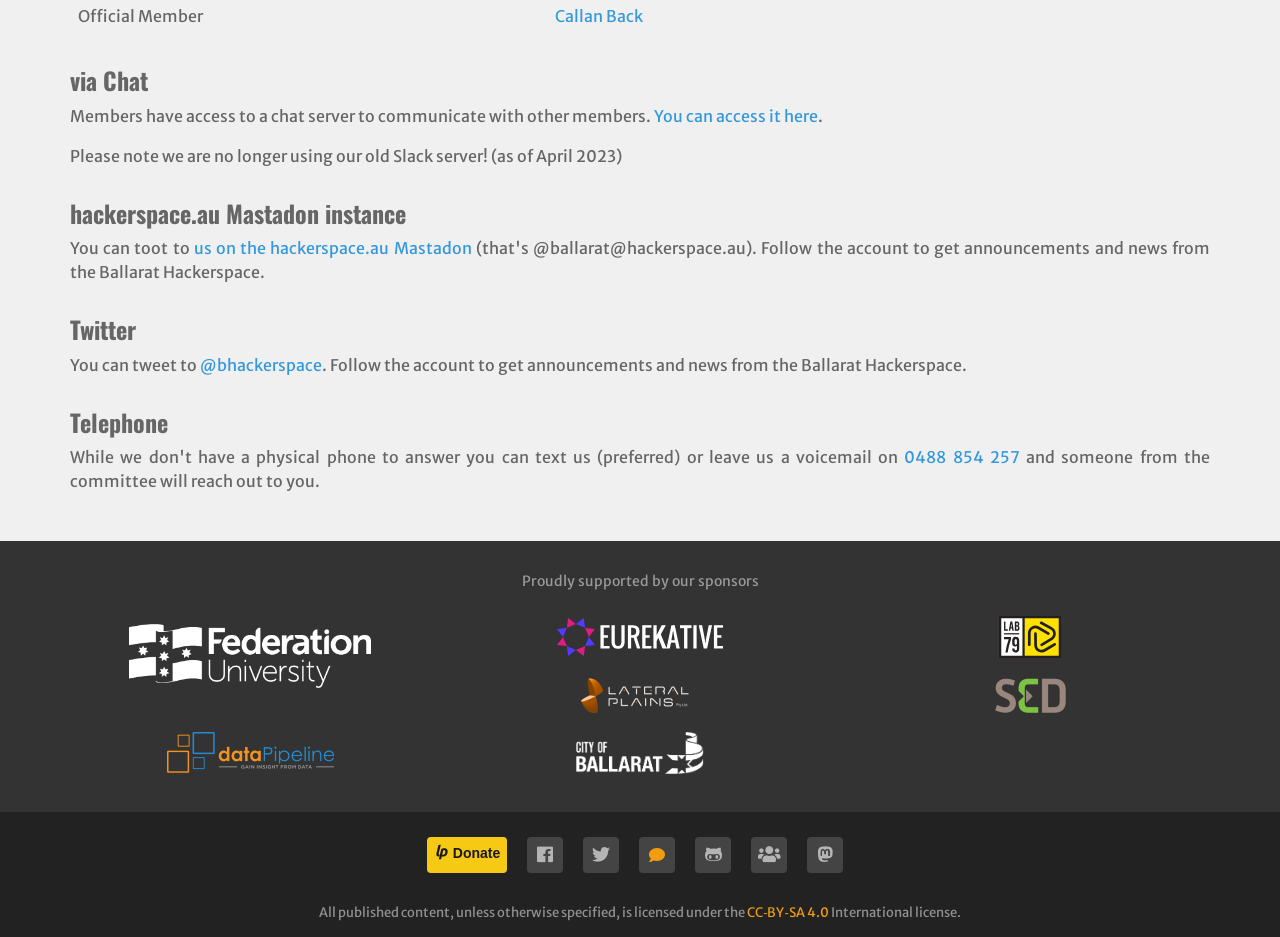Using the webpage screenshot, find the UI element described by CC‑BY‑SA 4.0. Provide the bounding box coordinates in the format (top-left x, top-left y, bottom-right x, bottom-right y), ensuring all values are floating point numbers between 0 and 1.

[0.584, 0.965, 0.648, 0.983]